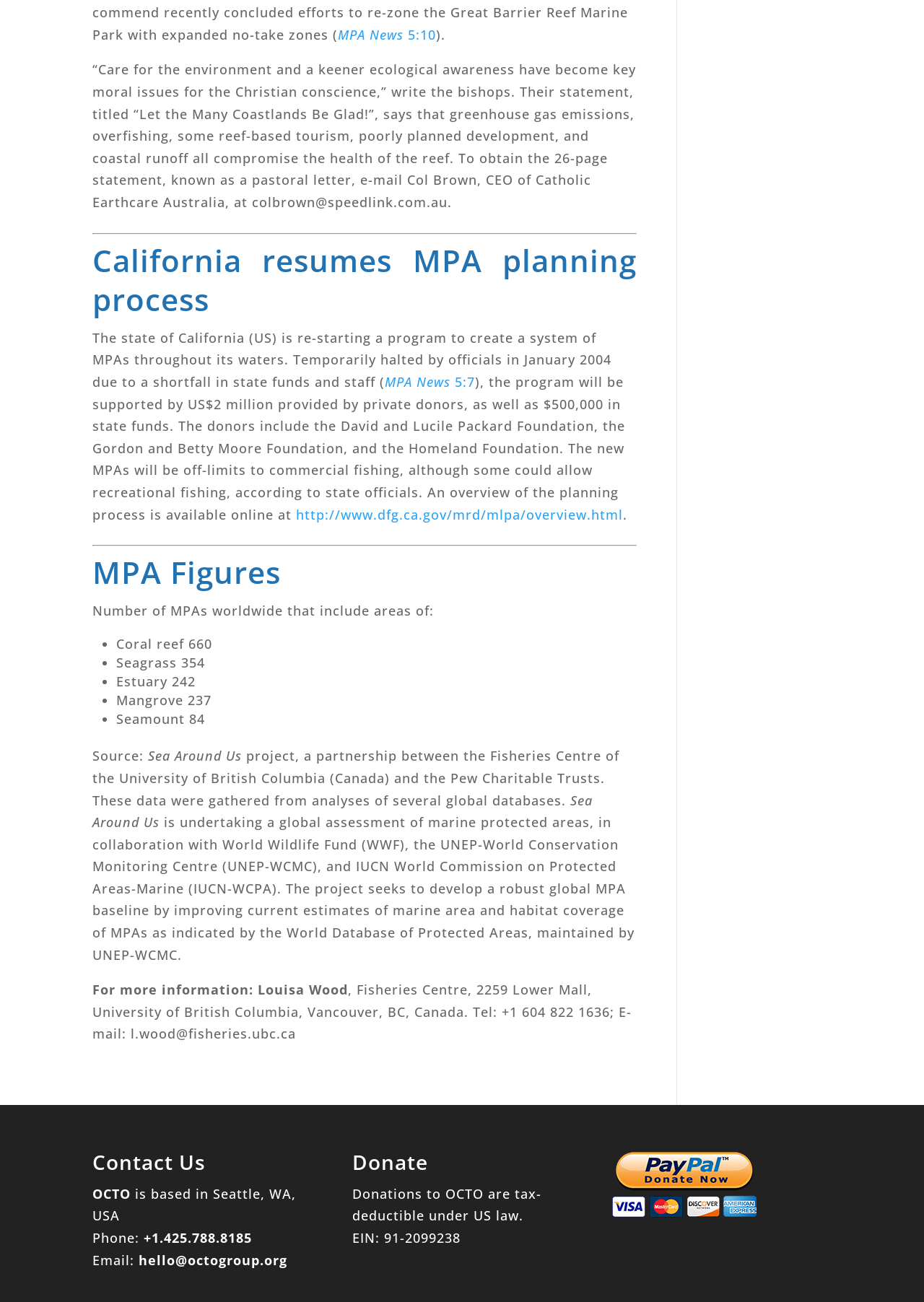Identify the bounding box for the given UI element using the description provided. Coordinates should be in the format (top-left x, top-left y, bottom-right x, bottom-right y) and must be between 0 and 1. Here is the description: +1.425.788.8185

[0.155, 0.944, 0.273, 0.957]